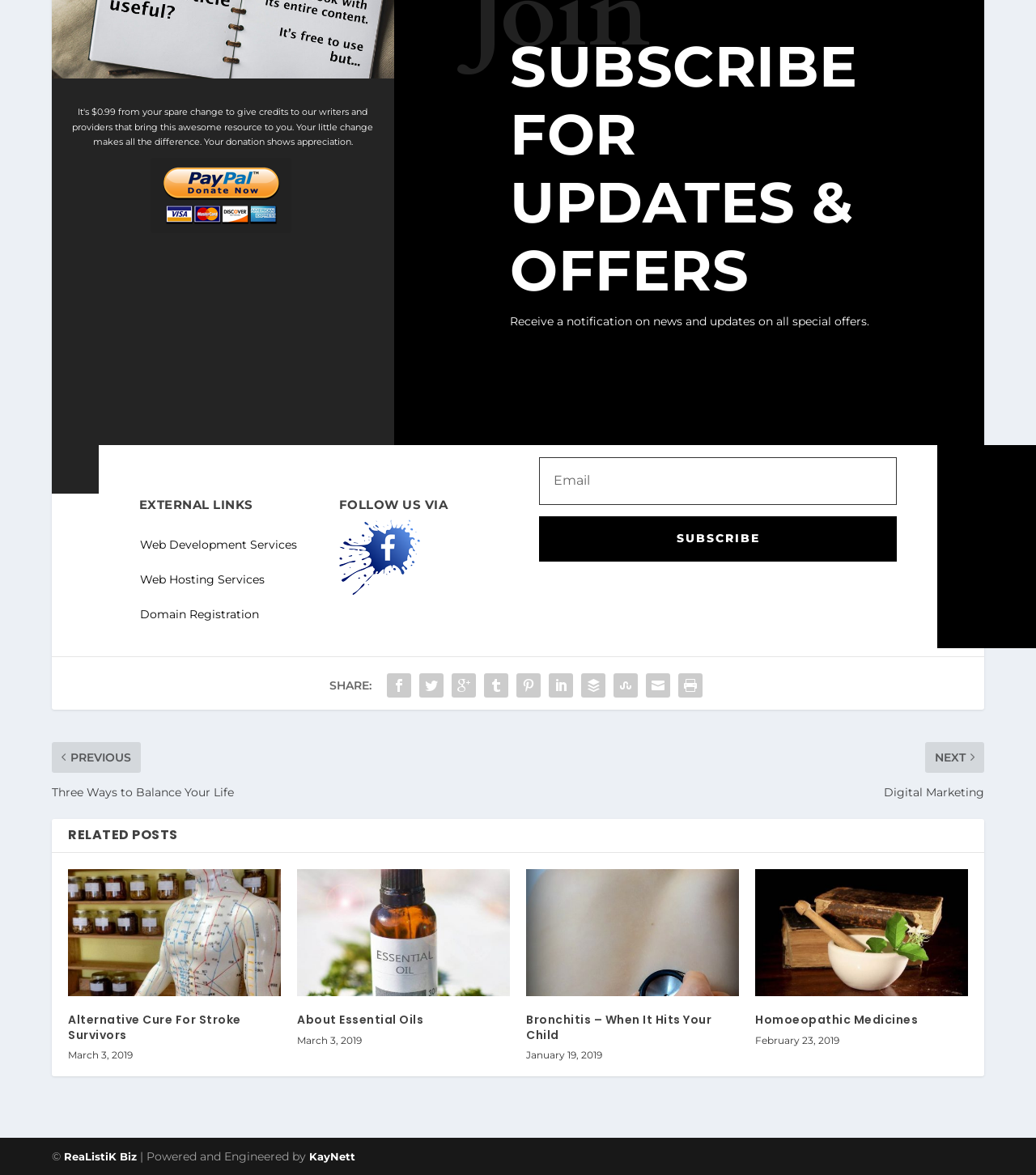Please specify the bounding box coordinates of the clickable region to carry out the following instruction: "Share on social media". The coordinates should be four float numbers between 0 and 1, in the format [left, top, right, bottom].

[0.37, 0.569, 0.401, 0.597]